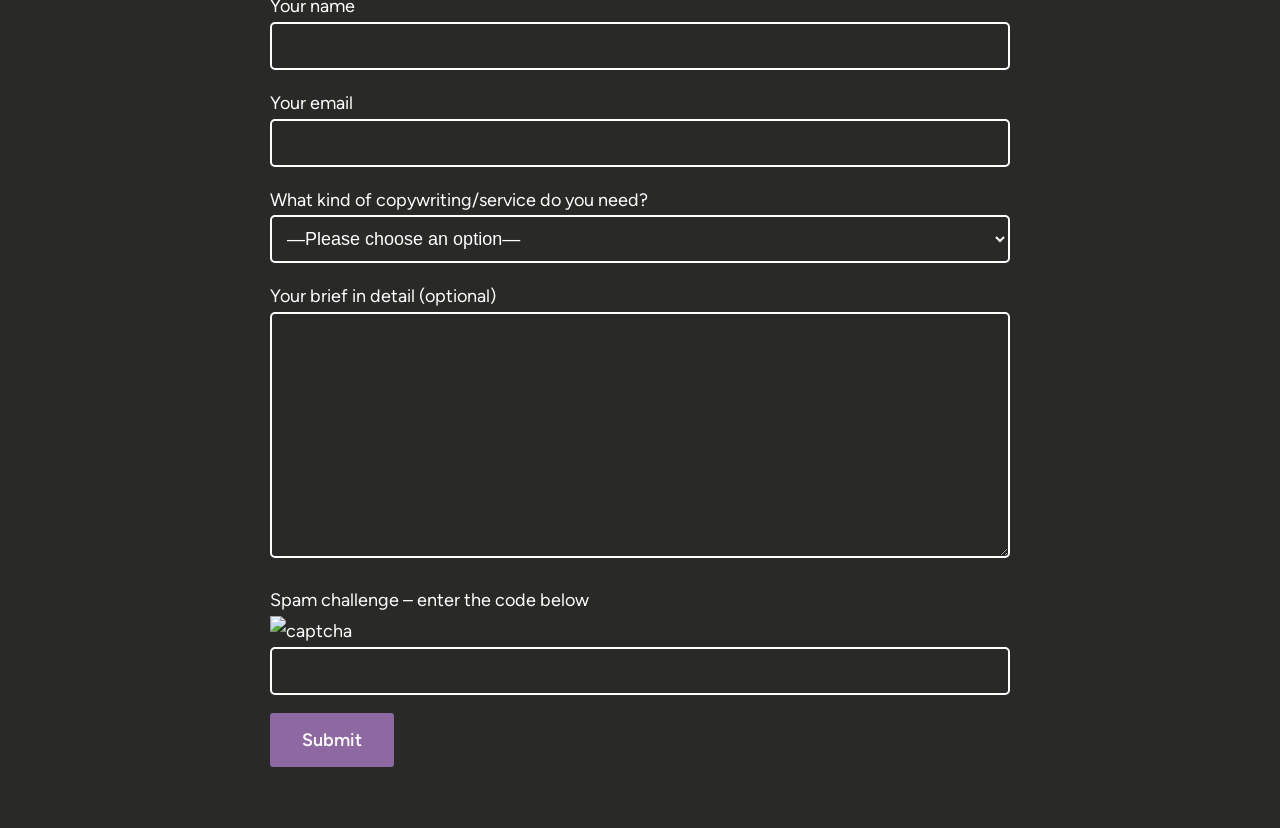What happens when the 'Submit' button is clicked?
Based on the image, give a one-word or short phrase answer.

Submits form